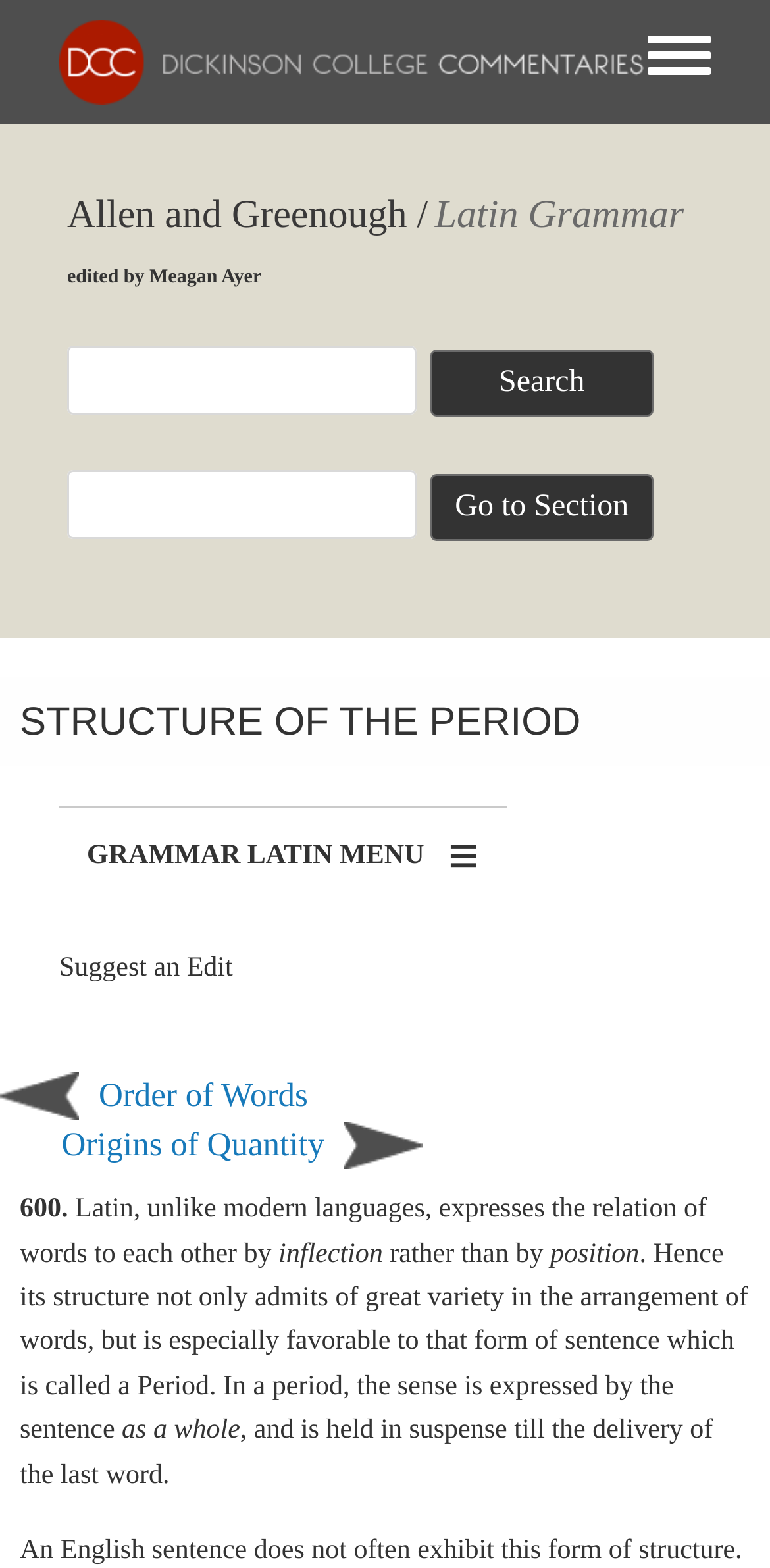Locate the bounding box coordinates of the element's region that should be clicked to carry out the following instruction: "Click the Order of Words link". The coordinates need to be four float numbers between 0 and 1, i.e., [left, top, right, bottom].

[0.128, 0.687, 0.4, 0.711]